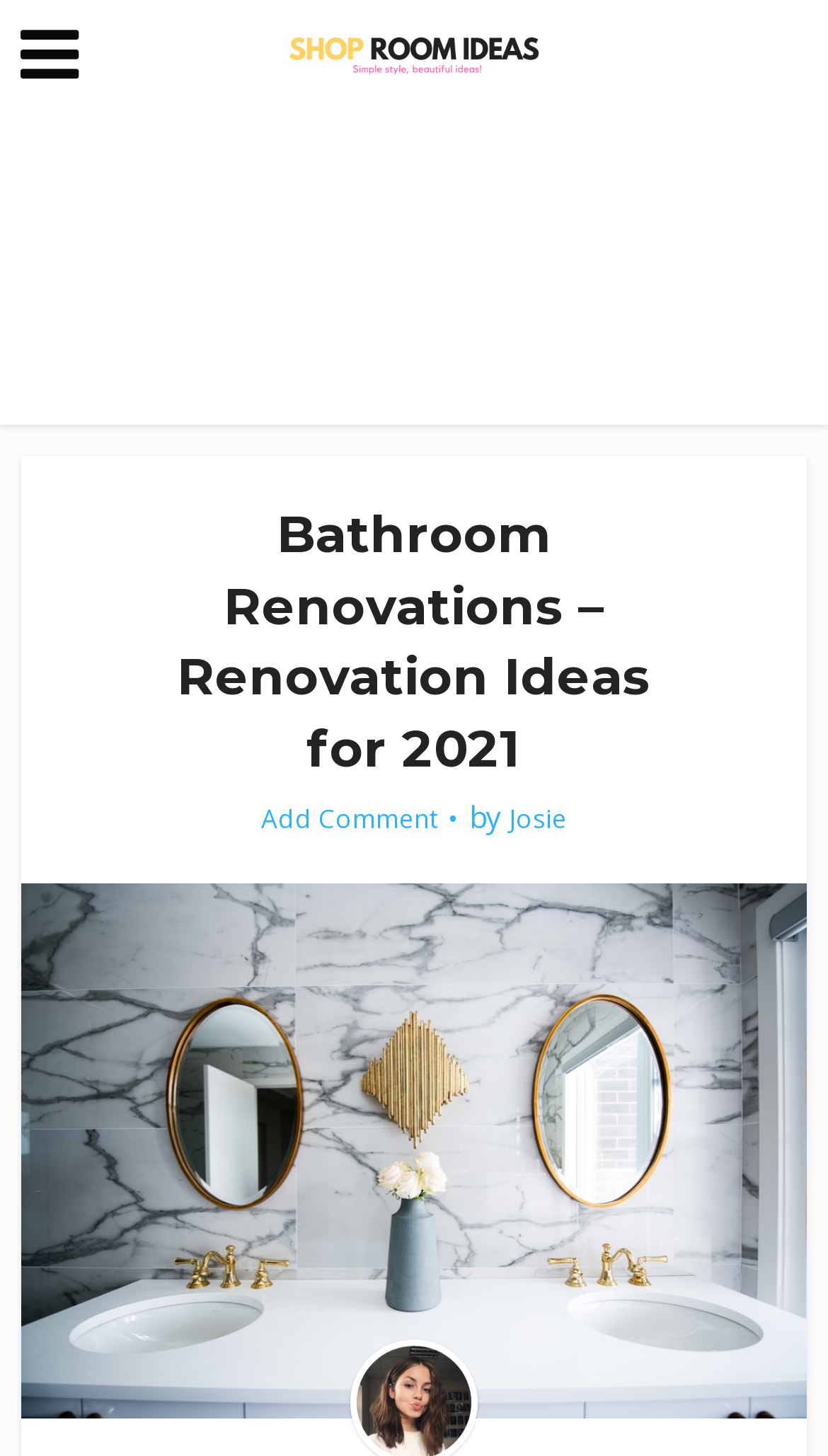Determine the bounding box coordinates for the HTML element mentioned in the following description: "Add Comment". The coordinates should be a list of four floats ranging from 0 to 1, represented as [left, top, right, bottom].

[0.315, 0.552, 0.528, 0.574]